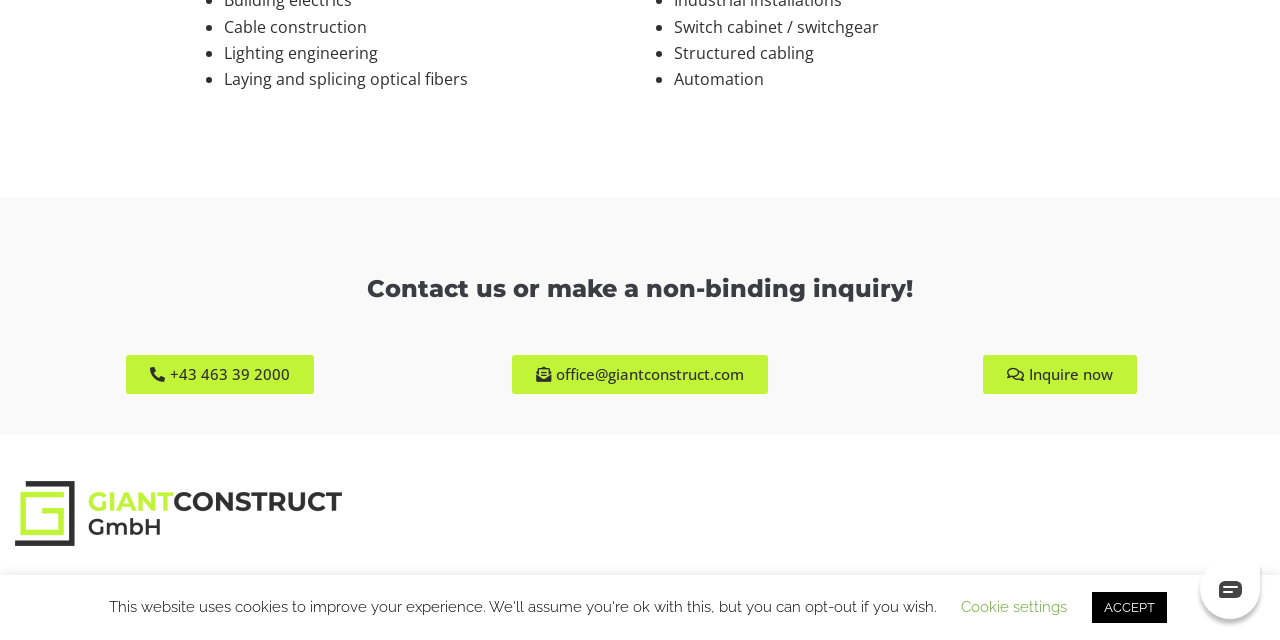Extract the bounding box coordinates for the UI element described as: "+43 463 39 2000".

[0.098, 0.554, 0.245, 0.615]